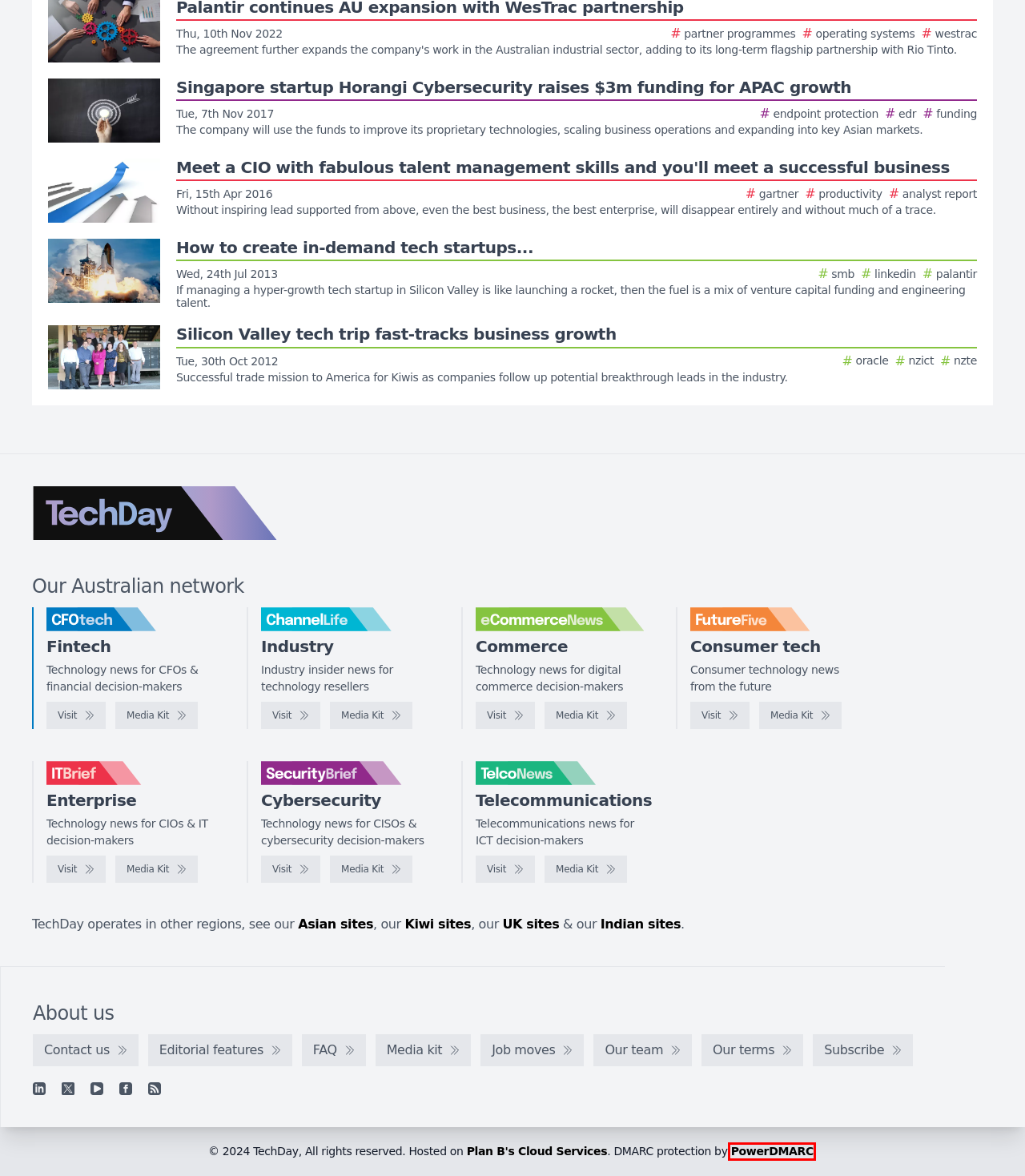You are provided with a screenshot of a webpage that includes a red rectangle bounding box. Please choose the most appropriate webpage description that matches the new webpage after clicking the element within the red bounding box. Here are the candidates:
A. TechDay Asia - Asia's technology news network
B. CFOtech Australia - Media kit
C. FutureFive Australia - Media kit
D. Singapore startup Horangi Cybersecurity raises $3m funding for APAC growth
E. IT Brief Australia - Media kit
F. TelcoNews Australia - Media kit
G. ChannelLife Australia - Media kit
H. Free DMARC Analyzer | DMARC Monitoring Service

H